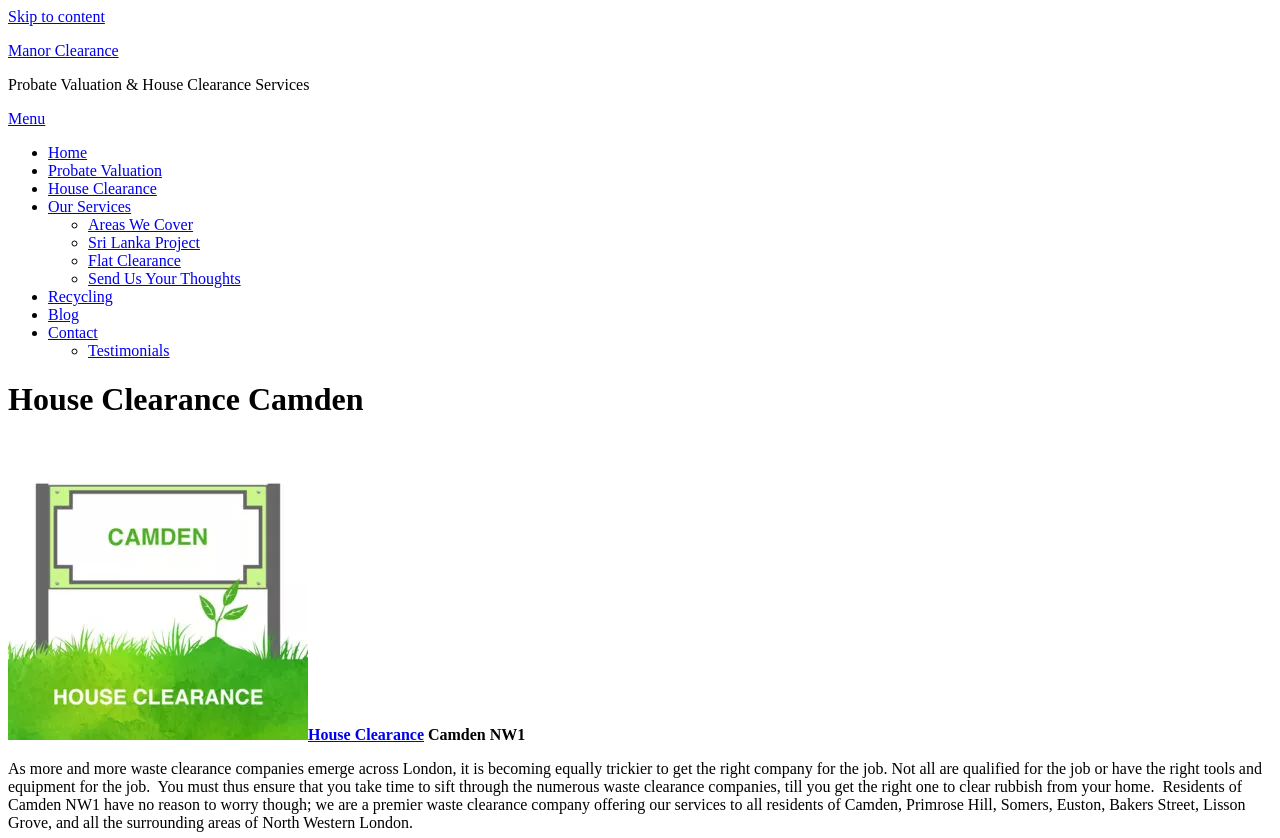Determine the bounding box coordinates of the element's region needed to click to follow the instruction: "Click on the 'Home' link". Provide these coordinates as four float numbers between 0 and 1, formatted as [left, top, right, bottom].

[0.038, 0.172, 0.068, 0.192]